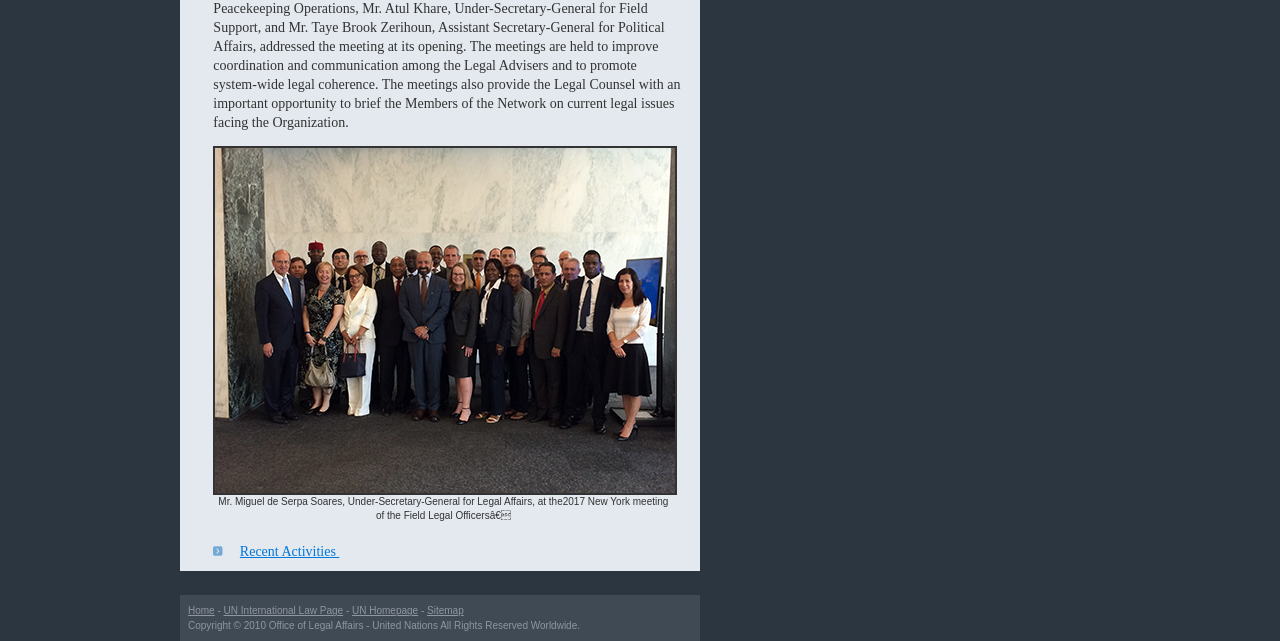What is the copyright year of the webpage?
Please respond to the question with a detailed and informative answer.

The static text at the bottom of the webpage mentions 'Copyright © 2010 Office of Legal Affairs - United Nations All Rights Reserved Worldwide.', indicating that the copyright year of the webpage is 2010.